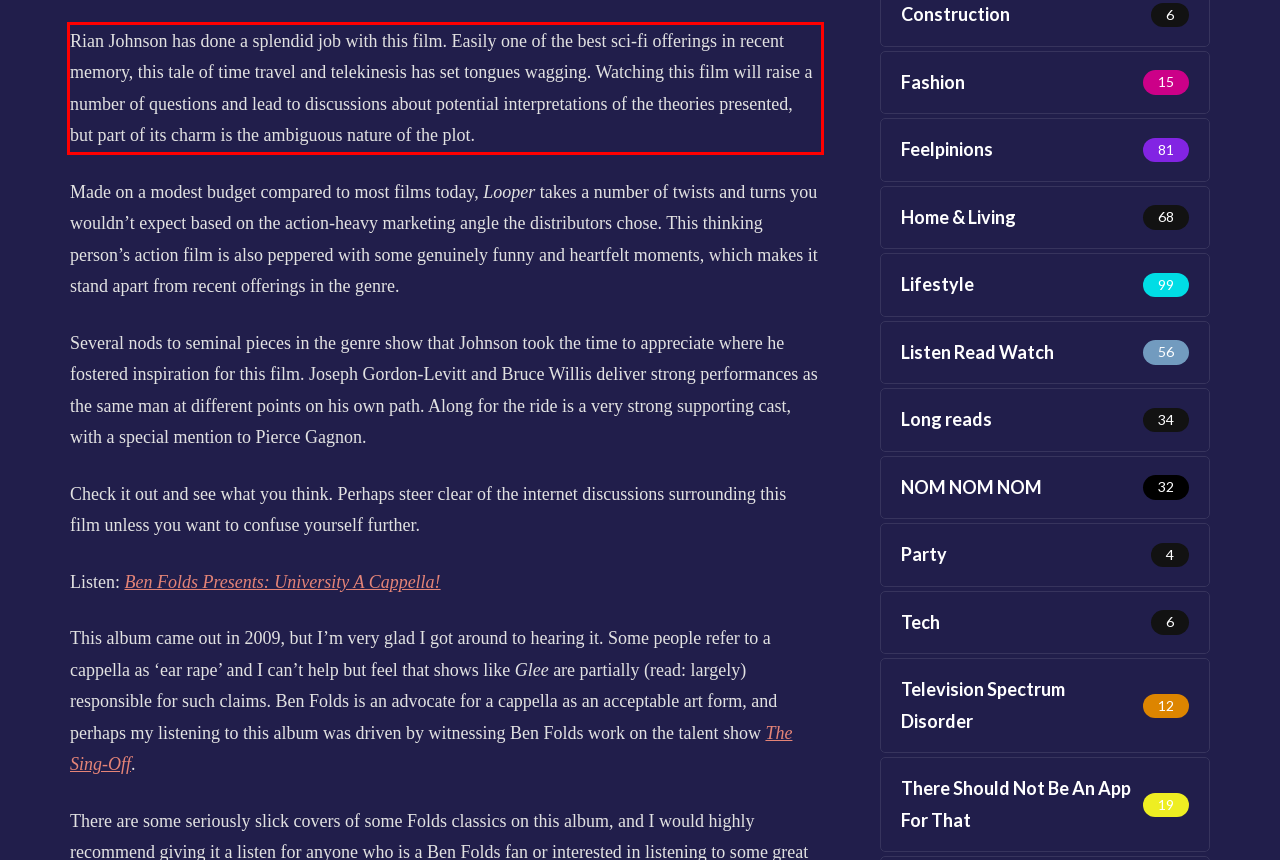Observe the screenshot of the webpage that includes a red rectangle bounding box. Conduct OCR on the content inside this red bounding box and generate the text.

Rian Johnson has done a splendid job with this film. Easily one of the best sci-fi offerings in recent memory, this tale of time travel and telekinesis has set tongues wagging. Watching this film will raise a number of questions and lead to discussions about potential interpretations of the theories presented, but part of its charm is the ambiguous nature of the plot.